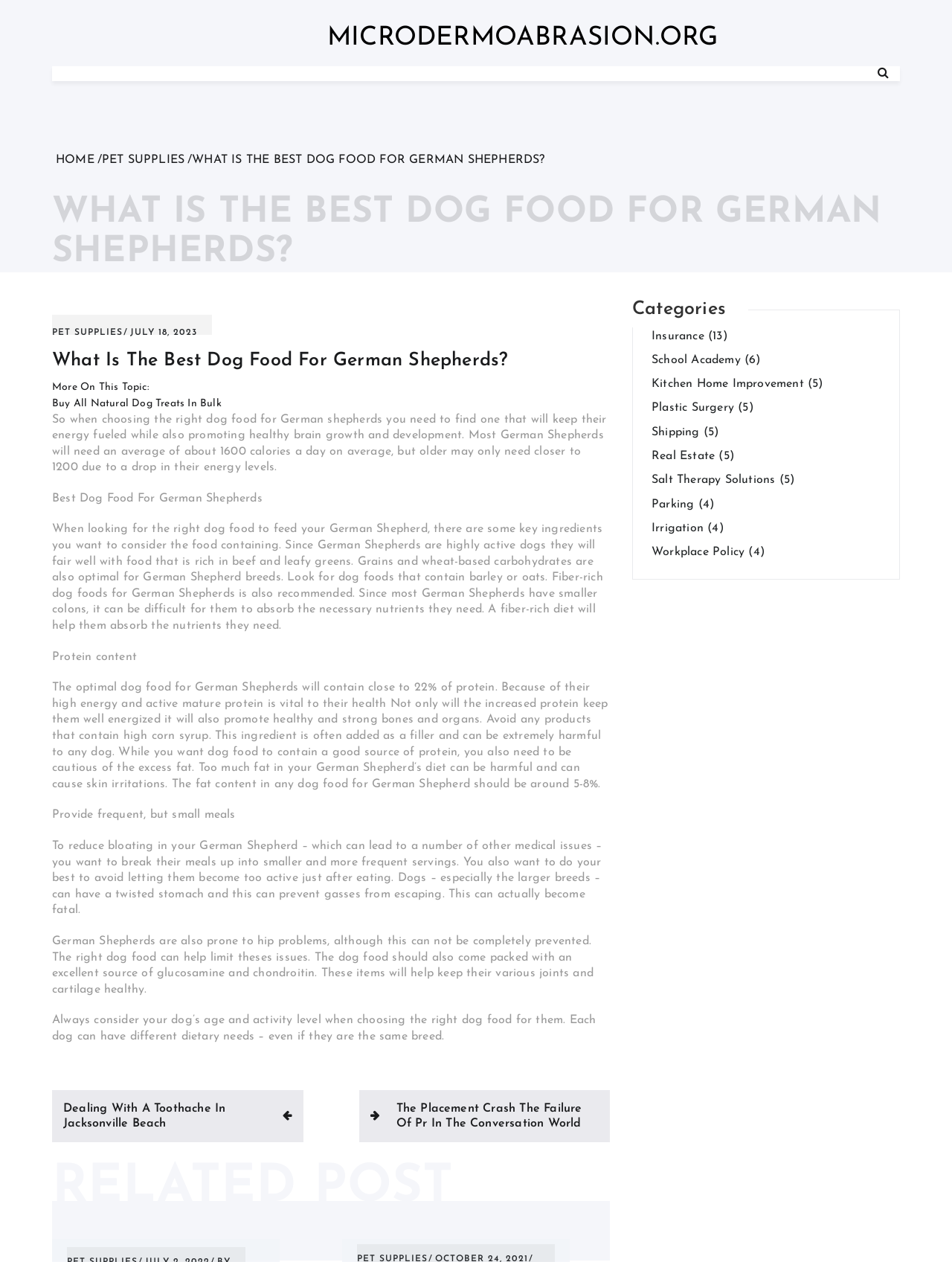Please identify the bounding box coordinates of the element's region that should be clicked to execute the following instruction: "Explore the 'RELATED POST' section". The bounding box coordinates must be four float numbers between 0 and 1, i.e., [left, top, right, bottom].

[0.055, 0.917, 0.641, 0.97]